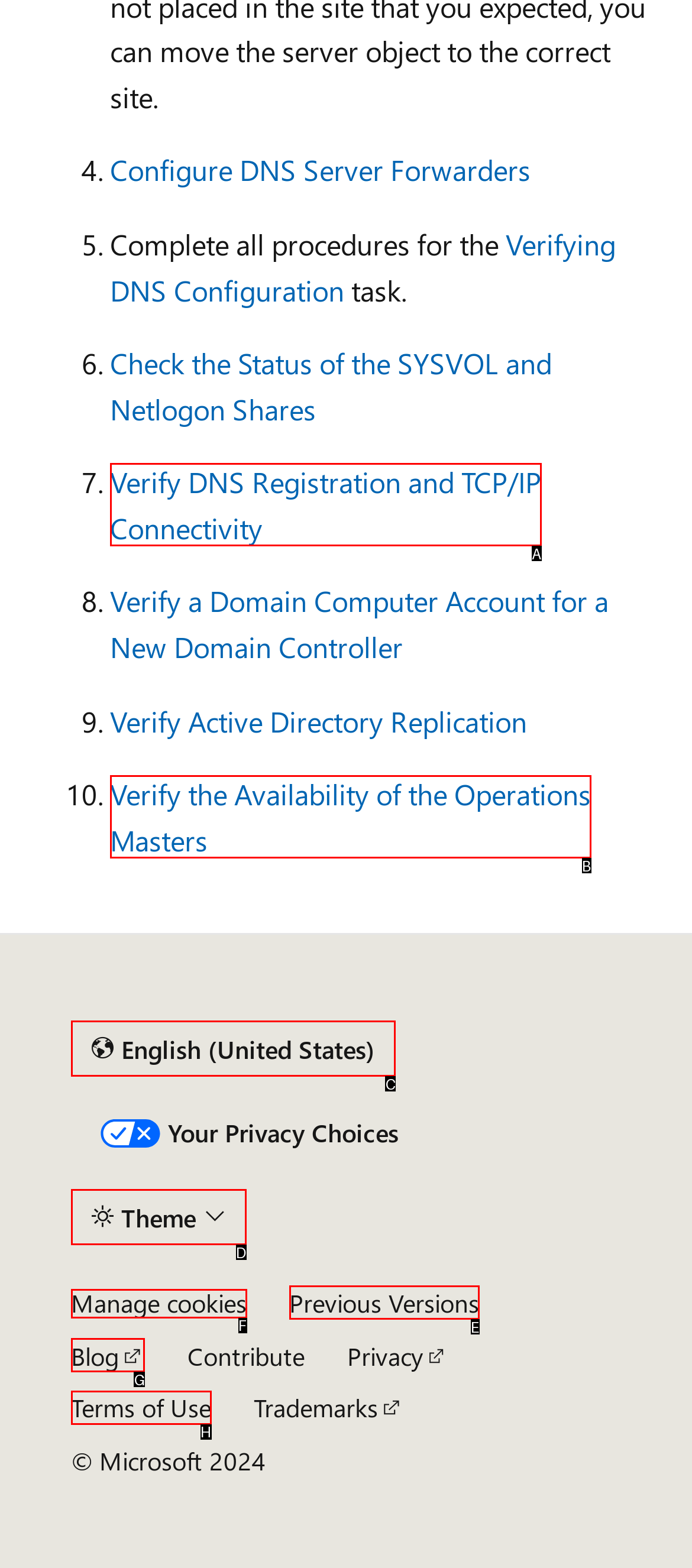Based on the description: Sparkbox Homepage
Select the letter of the corresponding UI element from the choices provided.

None